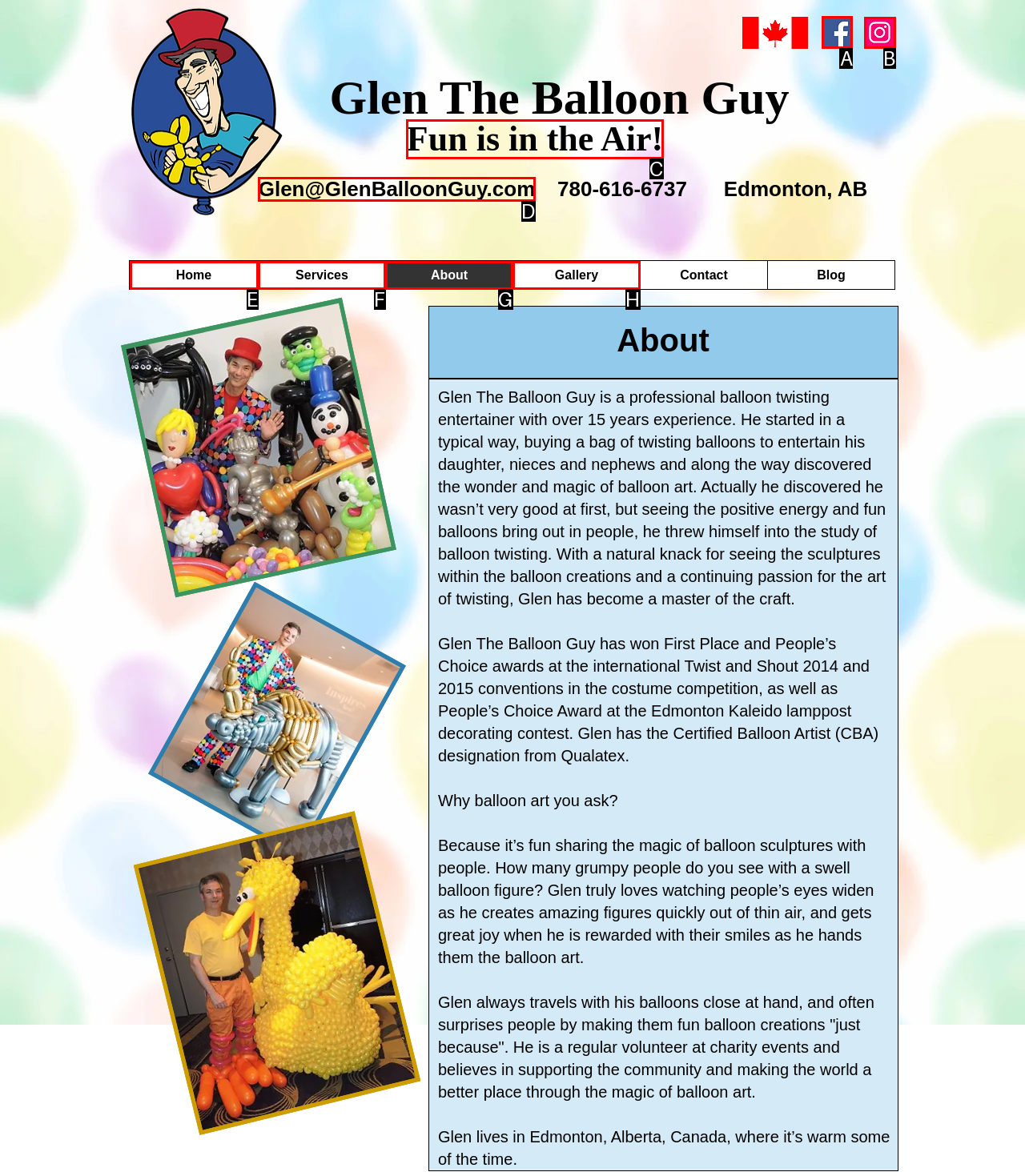Tell me which element should be clicked to achieve the following objective: View Glen's Facebook page
Reply with the letter of the correct option from the displayed choices.

A